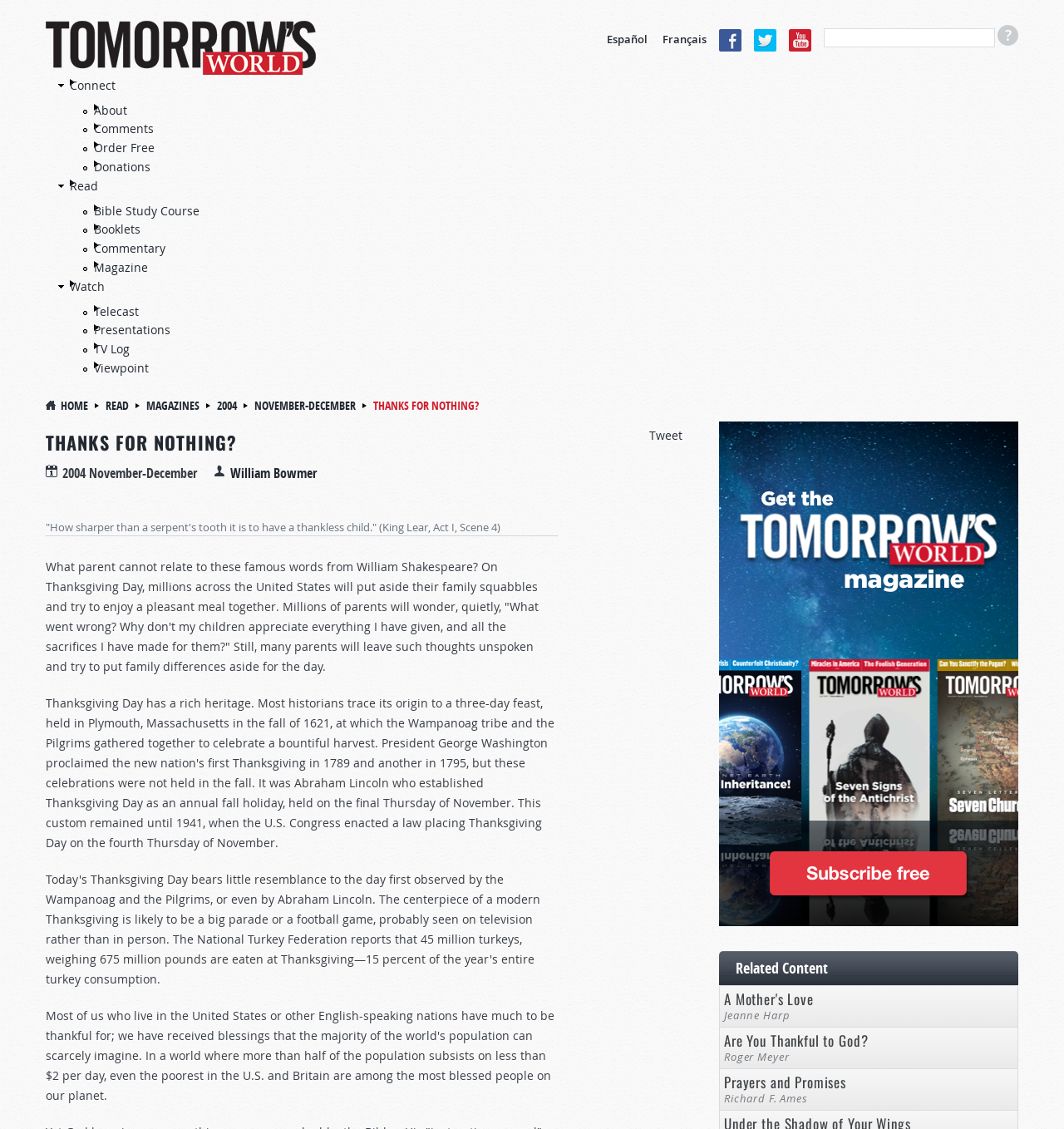Pinpoint the bounding box coordinates of the element you need to click to execute the following instruction: "Tweet about the article". The bounding box should be represented by four float numbers between 0 and 1, in the format [left, top, right, bottom].

[0.61, 0.378, 0.641, 0.392]